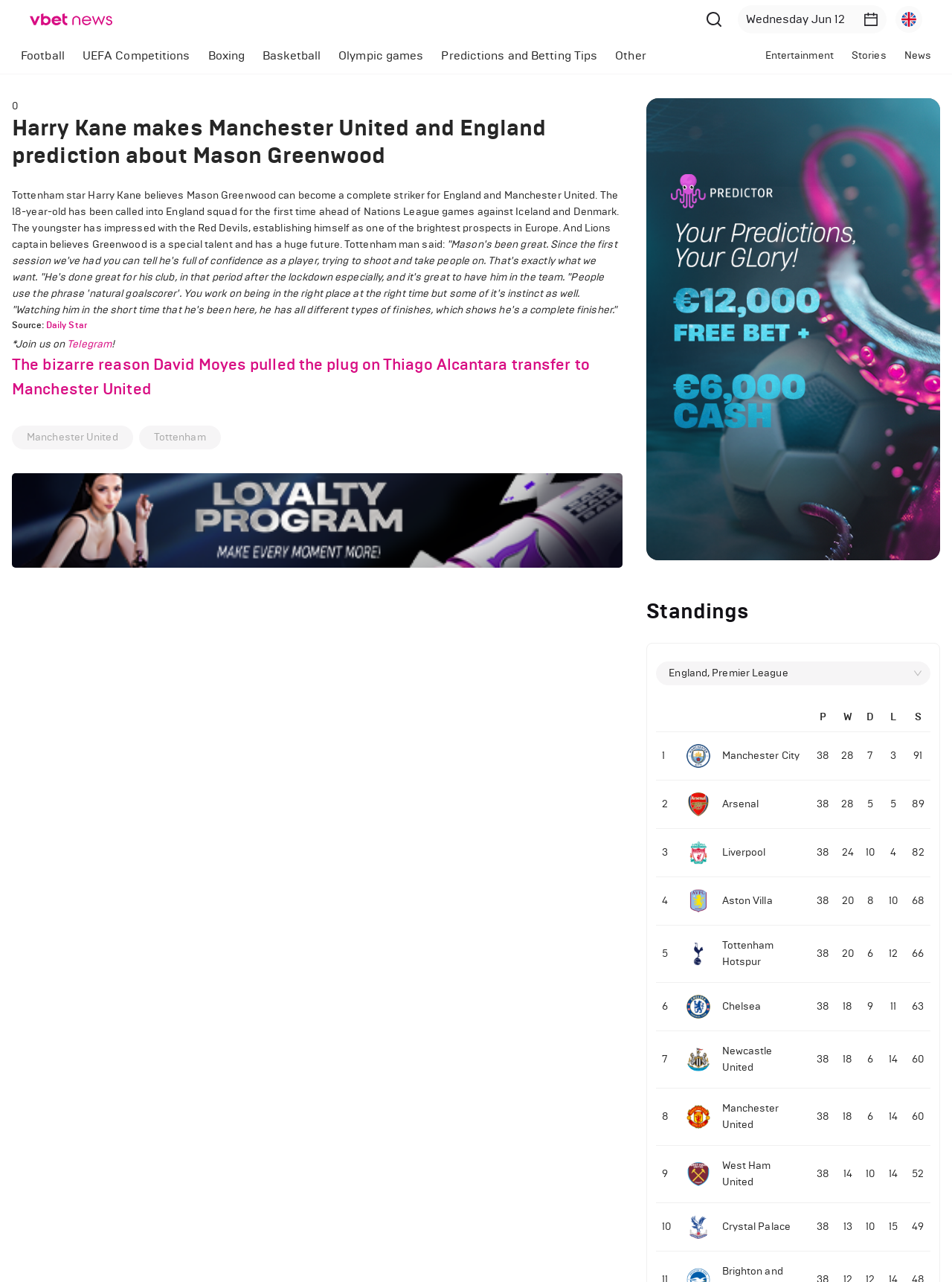Please find the main title text of this webpage.

Harry Kane makes Manchester United and England prediction about Mason Greenwood